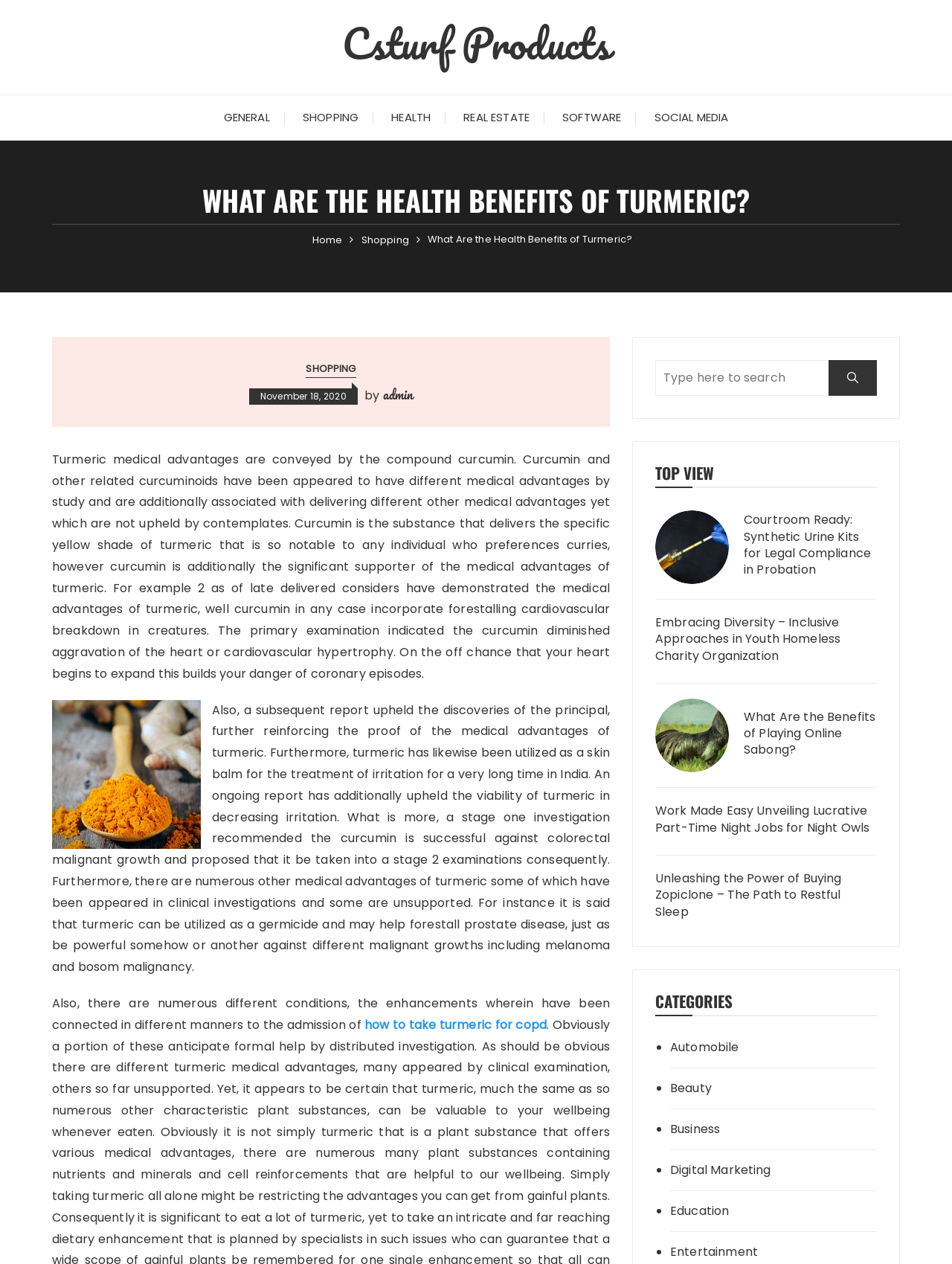Given the description "November 18, 2020November 18, 2020", determine the bounding box of the corresponding UI element.

[0.261, 0.307, 0.376, 0.32]